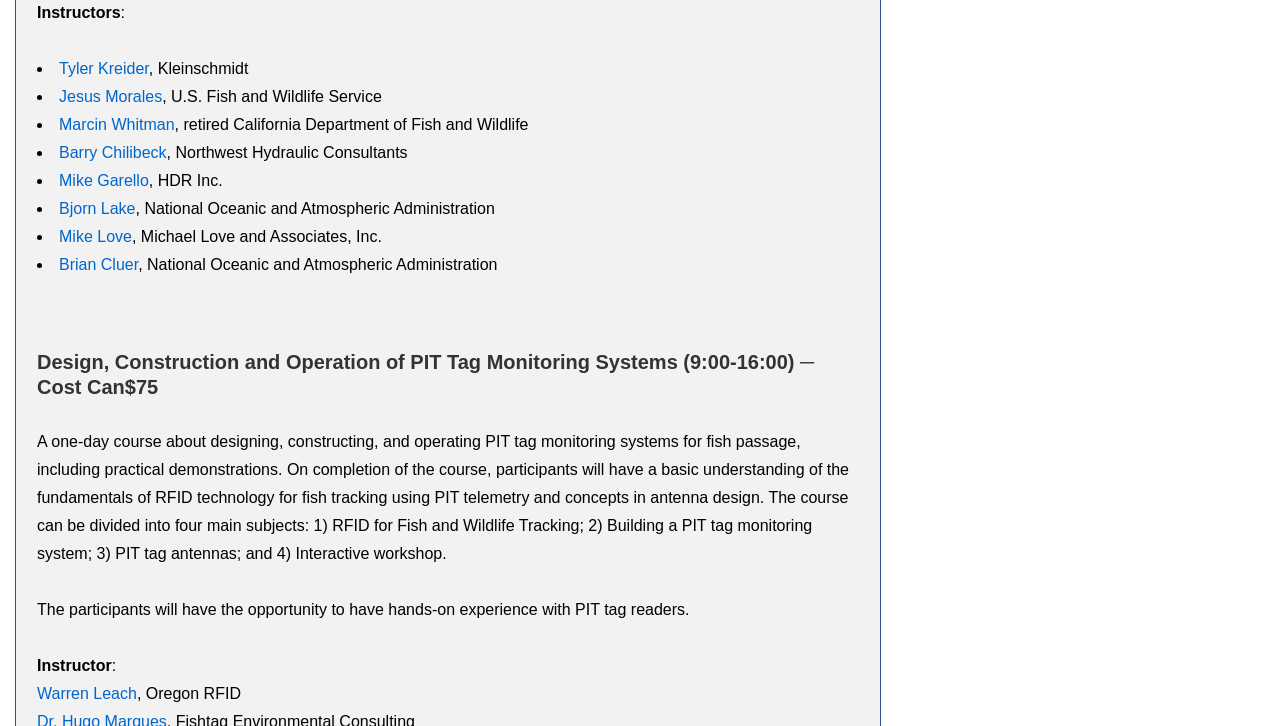Please identify the bounding box coordinates of the element on the webpage that should be clicked to follow this instruction: "Click on the instructor Tyler Kreider". The bounding box coordinates should be given as four float numbers between 0 and 1, formatted as [left, top, right, bottom].

[0.046, 0.082, 0.116, 0.106]